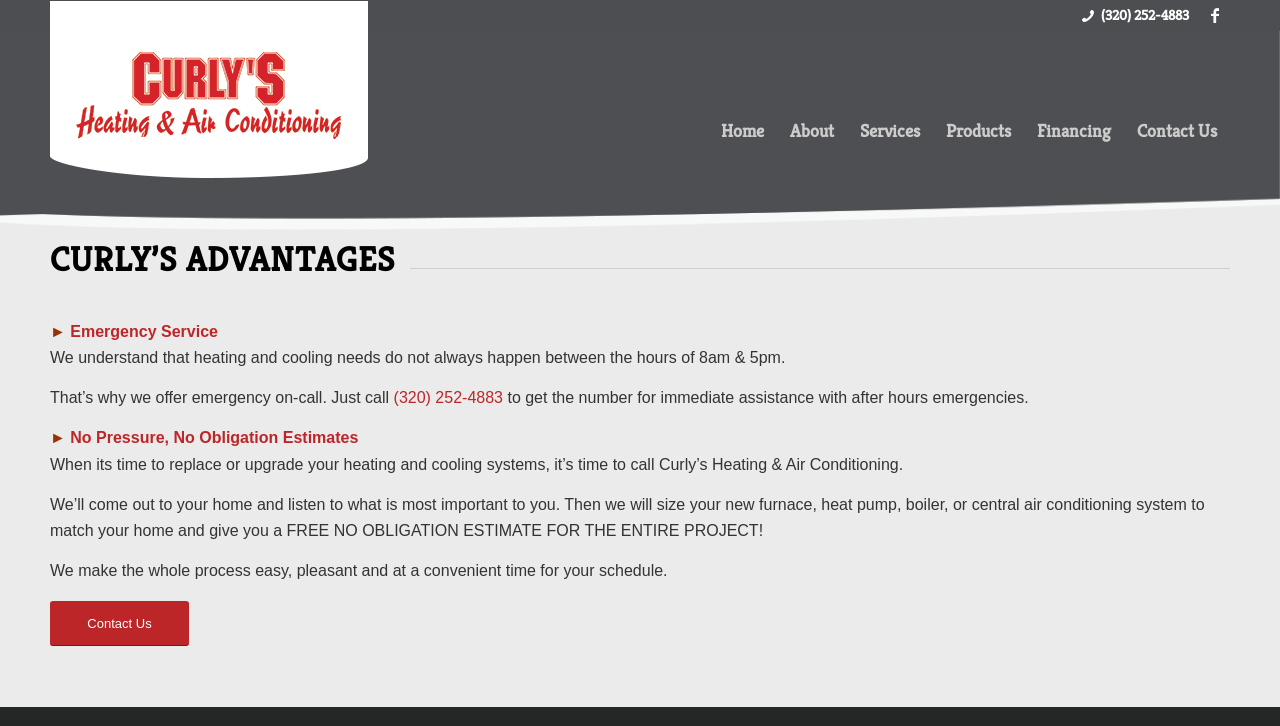Find the bounding box coordinates of the clickable region needed to perform the following instruction: "Click the Facebook link". The coordinates should be provided as four float numbers between 0 and 1, i.e., [left, top, right, bottom].

[0.938, 0.0, 0.961, 0.041]